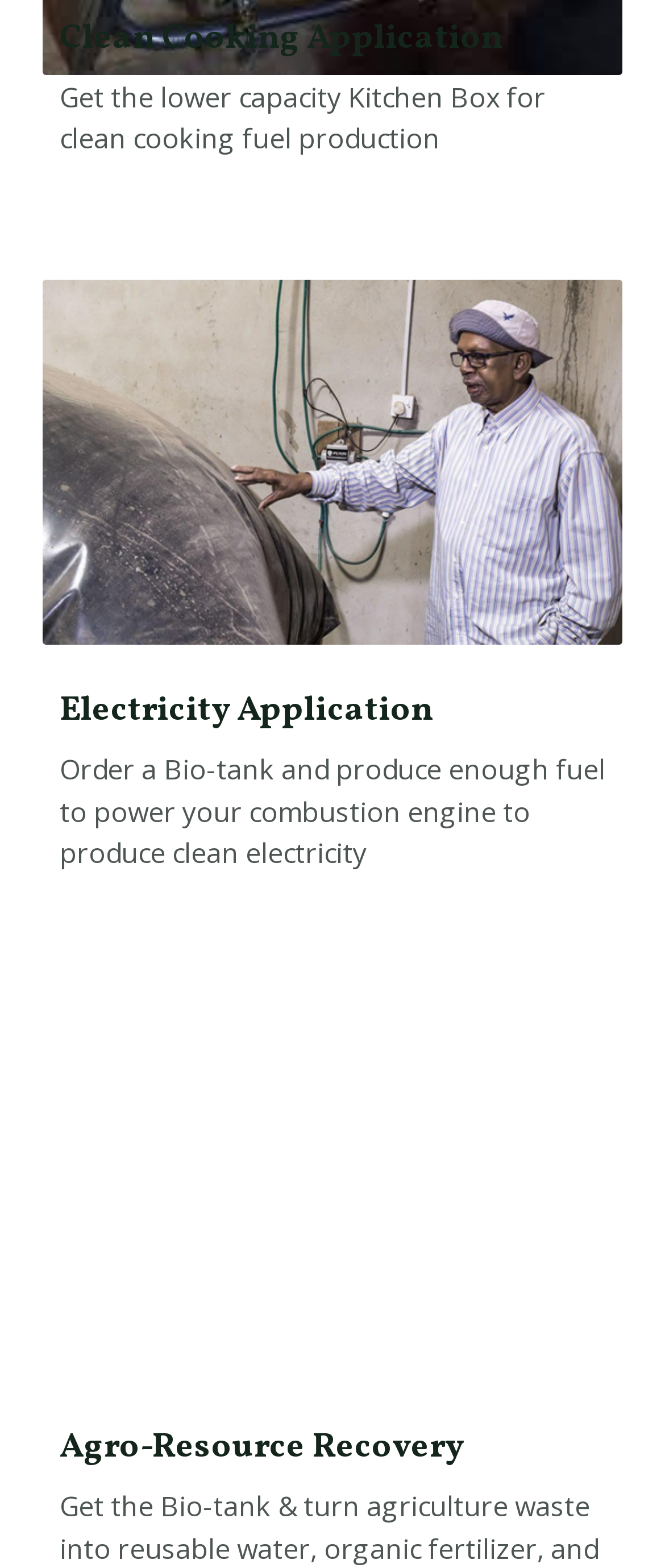Please answer the following question using a single word or phrase: 
What is produced with a Bio-tank?

fuel to power combustion engine